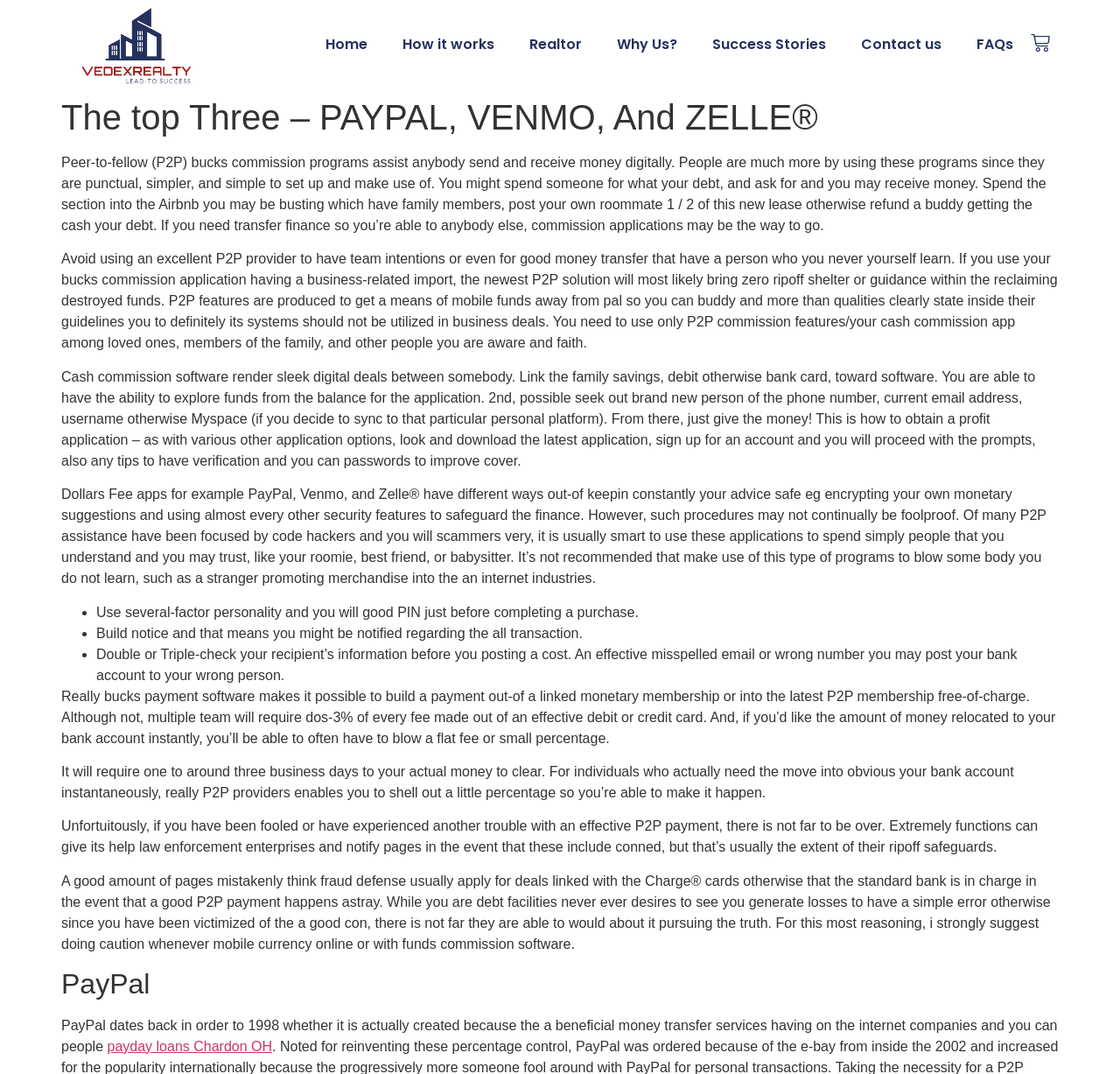Create a detailed narrative describing the layout and content of the webpage.

The webpage is about peer-to-peer (P2P) money commission programs, specifically highlighting the top three services: PayPal, Venmo, and Zelle. At the top of the page, there is a navigation menu with links to different sections of the website, including "Home", "How it works", "Realtor", "Why Us?", "Success Stories", "Contact us", and "FAQs". 

Below the navigation menu, there is a header section with the title "The top Three – PAYPAL, VENMO, And ZELLE® – Vedexrealty". 

The main content of the page is divided into several sections. The first section explains what P2P money commission programs are and how they work. It describes the benefits of using these programs, such as being punctual, simpler, and easy to set up and use. 

The next section provides a warning about using P2P services for business-related transactions, emphasizing that these services are meant for personal use among friends, family, and people you trust. 

The following sections provide more information about how to use P2P services, including linking your bank account, debit or credit card, and searching for recipients. It also explains how to obtain a profit application and the importance of keeping your information safe.

There is a list of tips on how to use P2P services securely, including using two-factor authentication, setting up notifications, and double-checking recipient information before sending a payment.

The page also discusses the fees associated with using P2P services, including the time it takes for transactions to clear and the possibility of paying a flat fee or small percentage for instant transfers.

Additionally, the page touches on the topic of fraud protection, warning users that there is limited recourse in case of fraud or issues with P2P payments.

Finally, the page provides a brief overview of PayPal, one of the top three P2P services, including its history and features. There is also a link to "payday loans Chardon OH" at the bottom of the page.